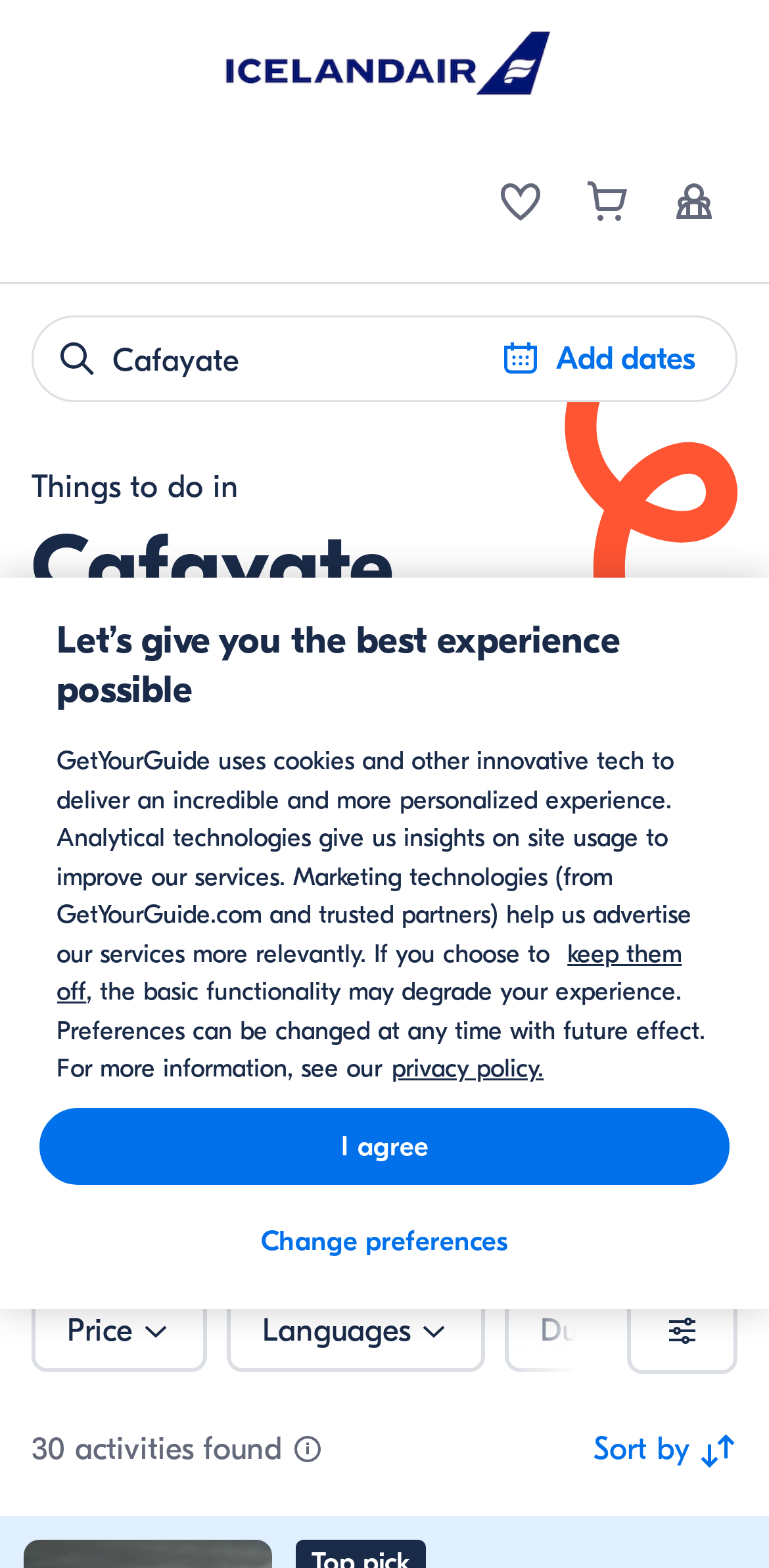Given the element description aria-describedby="tooltip-activity-ranking" aria-label="Info", specify the bounding box coordinates of the corresponding UI element in the format (top-left x, top-left y, bottom-right x, bottom-right y). All values must be between 0 and 1.

[0.367, 0.902, 0.459, 0.947]